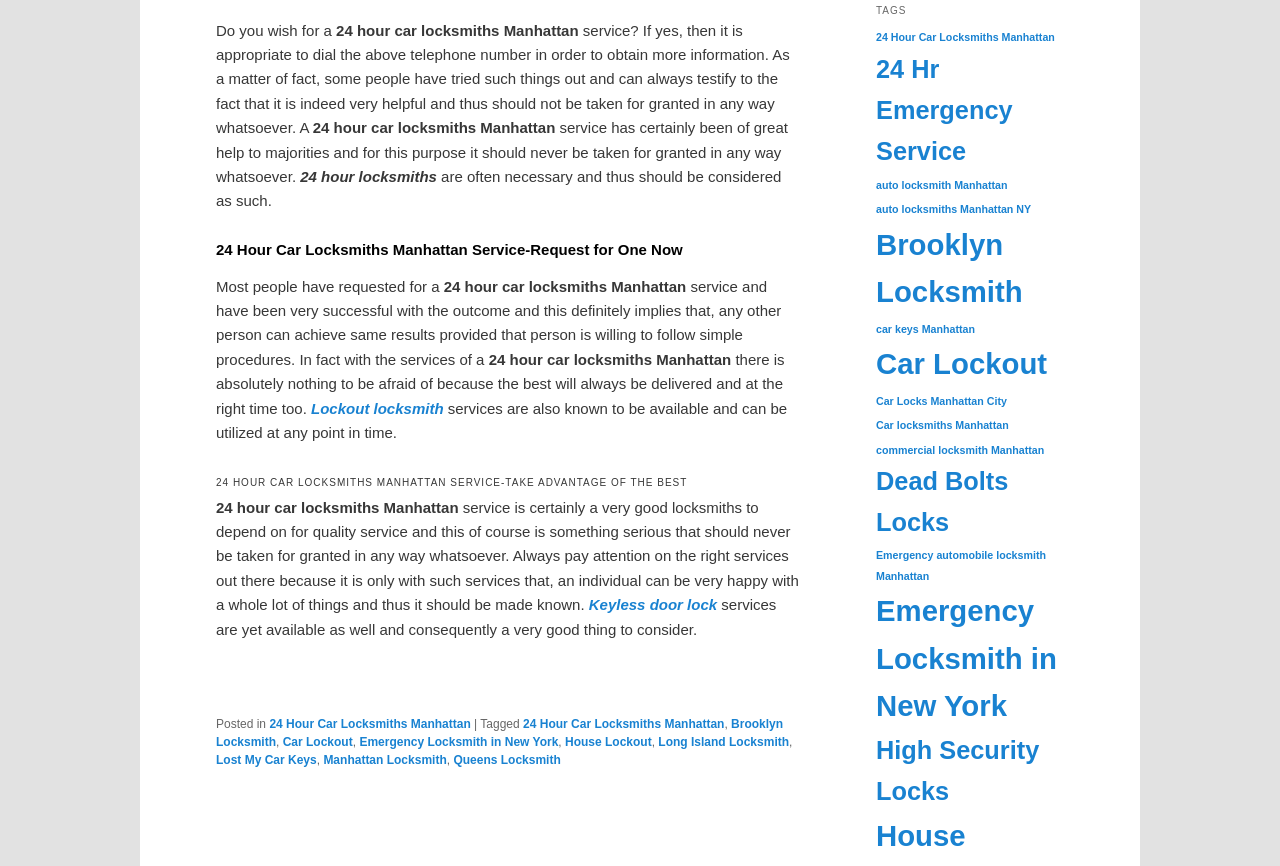Identify the bounding box coordinates for the UI element described by the following text: "Long Island Locksmith". Provide the coordinates as four float numbers between 0 and 1, in the format [left, top, right, bottom].

[0.514, 0.849, 0.616, 0.865]